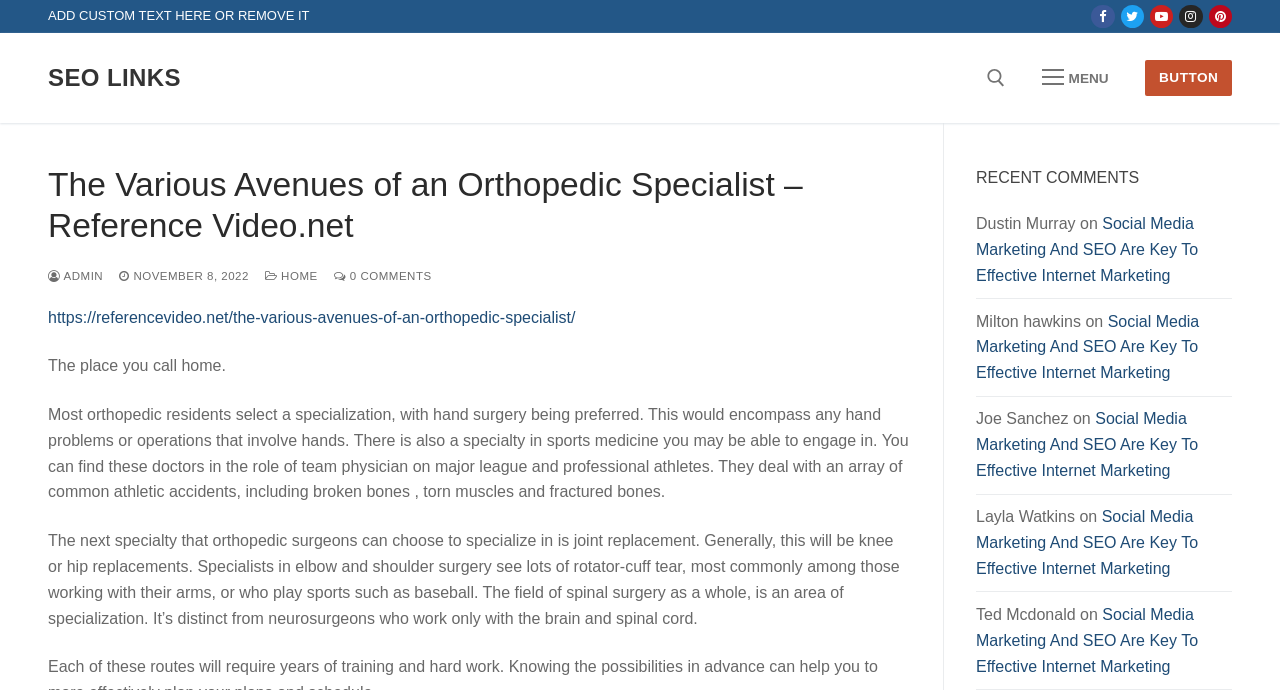Determine the webpage's heading and output its text content.

The Various Avenues of an Orthopedic Specialist – Reference Video.net